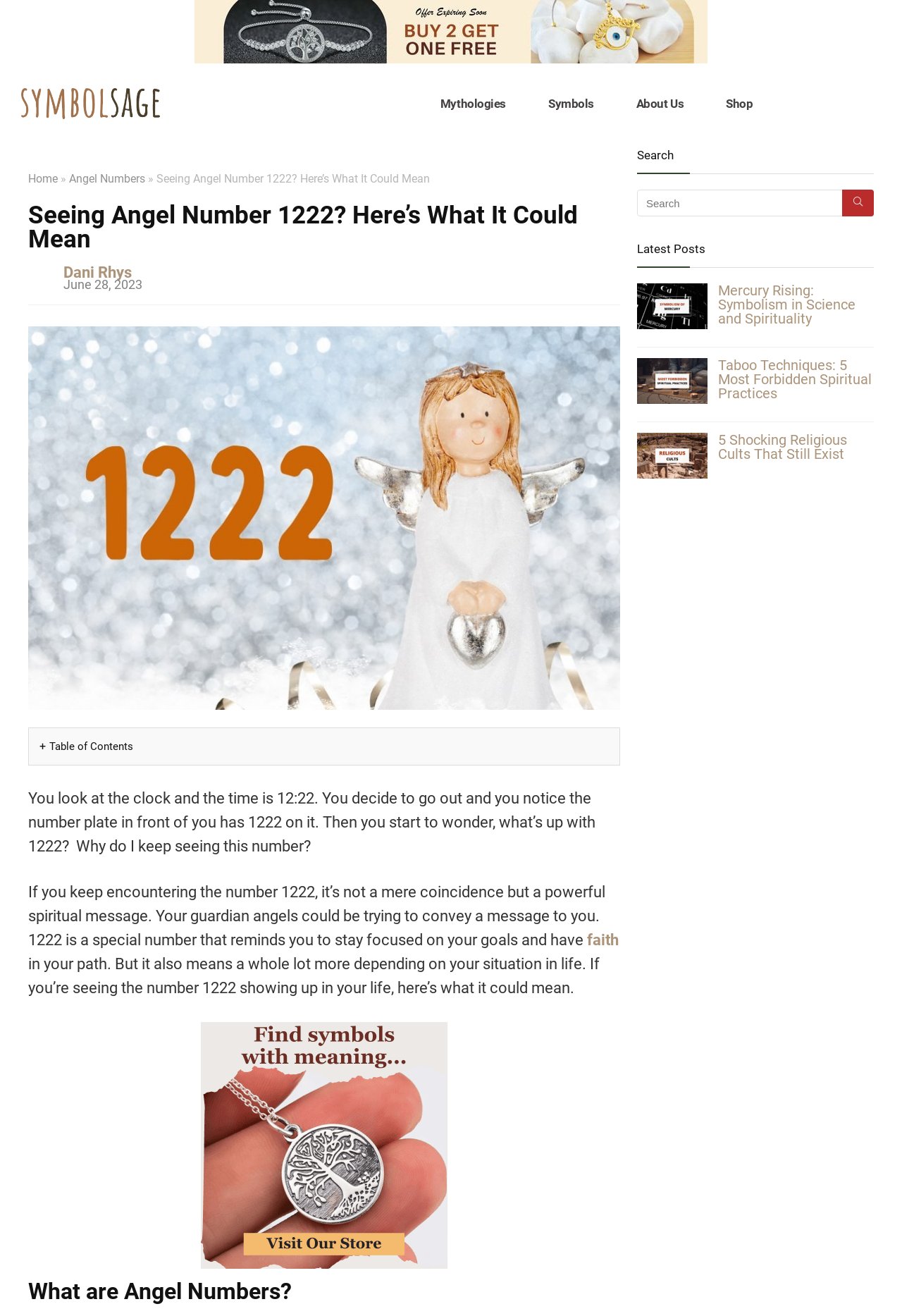Identify the bounding box coordinates for the element you need to click to achieve the following task: "Learn about '5 Shocking Religious Cults That Still Exist'". The coordinates must be four float values ranging from 0 to 1, formatted as [left, top, right, bottom].

[0.796, 0.329, 0.969, 0.35]